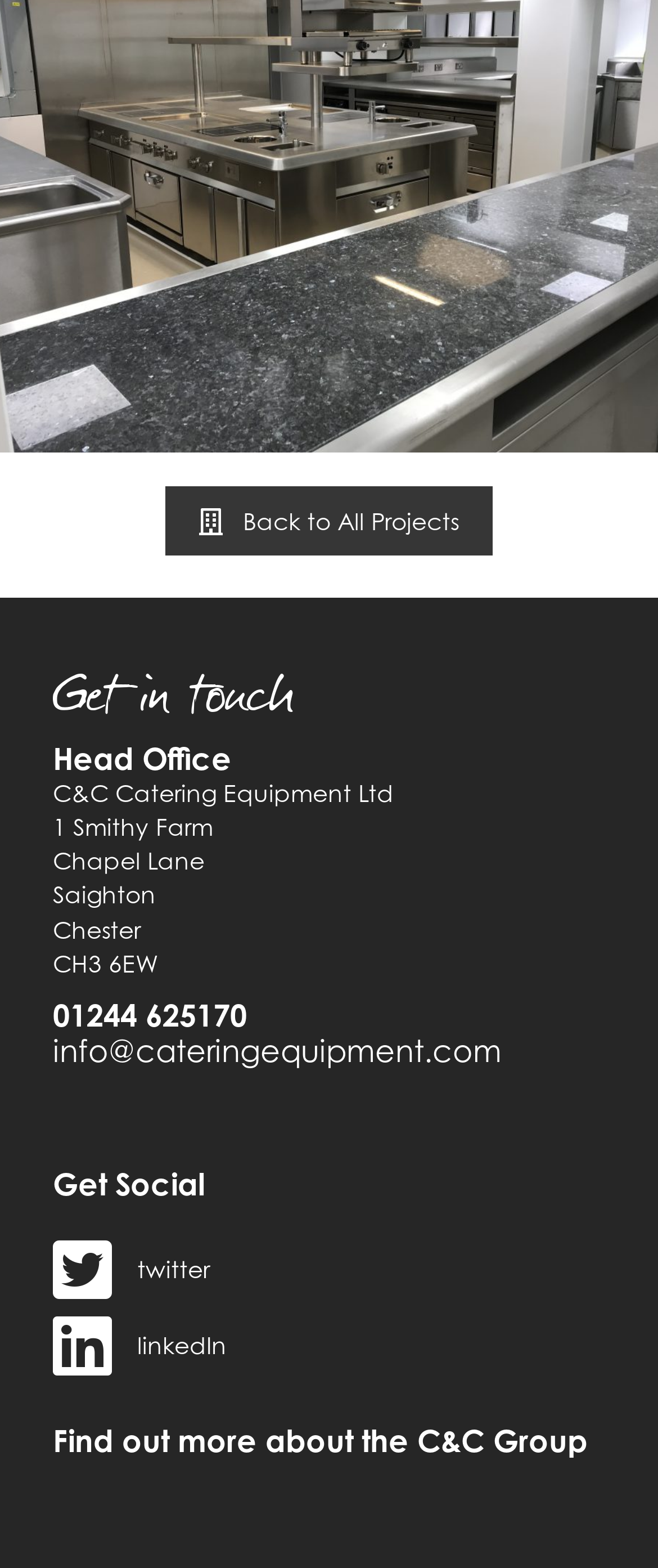Show the bounding box coordinates for the HTML element described as: "Back to All Projects".

[0.251, 0.31, 0.749, 0.354]